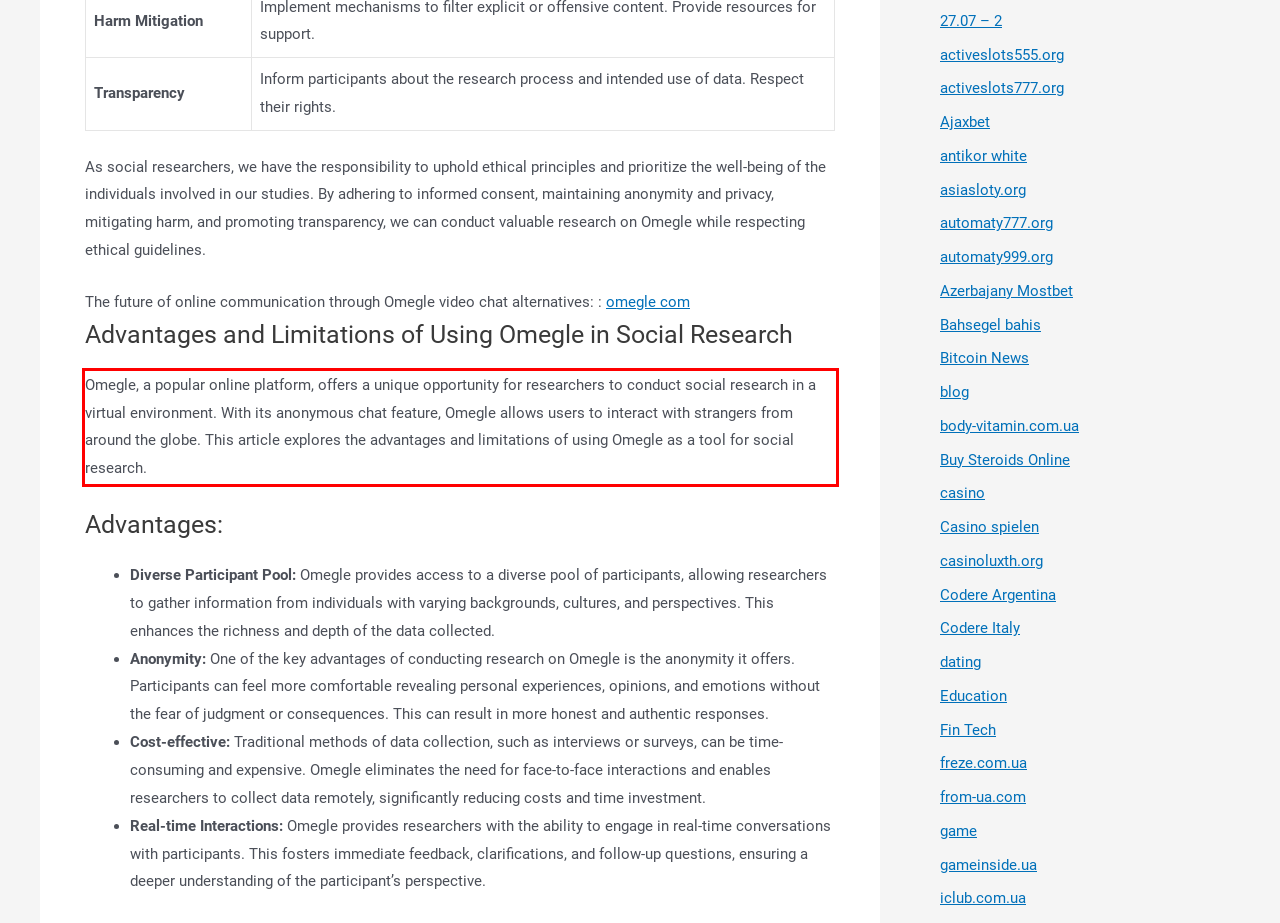Please analyze the provided webpage screenshot and perform OCR to extract the text content from the red rectangle bounding box.

Omegle, a popular online platform, offers a unique opportunity for researchers to conduct social research in a virtual environment. With its anonymous chat feature, Omegle allows users to interact with strangers from around the globe. This article explores the advantages and limitations of using Omegle as a tool for social research.